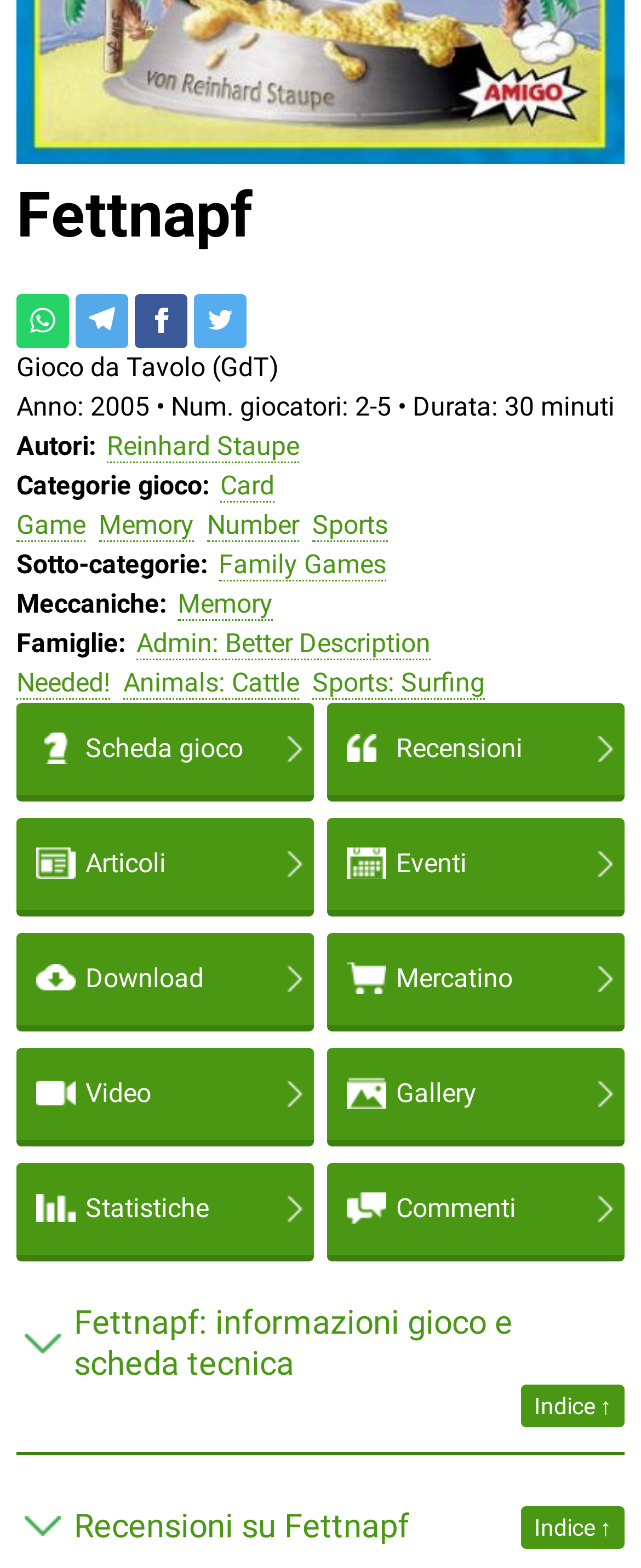What is the author of the game?
Use the information from the screenshot to give a comprehensive response to the question.

The author of the game can be found in the link element that reads 'Reinhard Staupe'. This element is located below the StaticText element 'Autori:', which indicates that Reinhard Staupe is the author of the game.